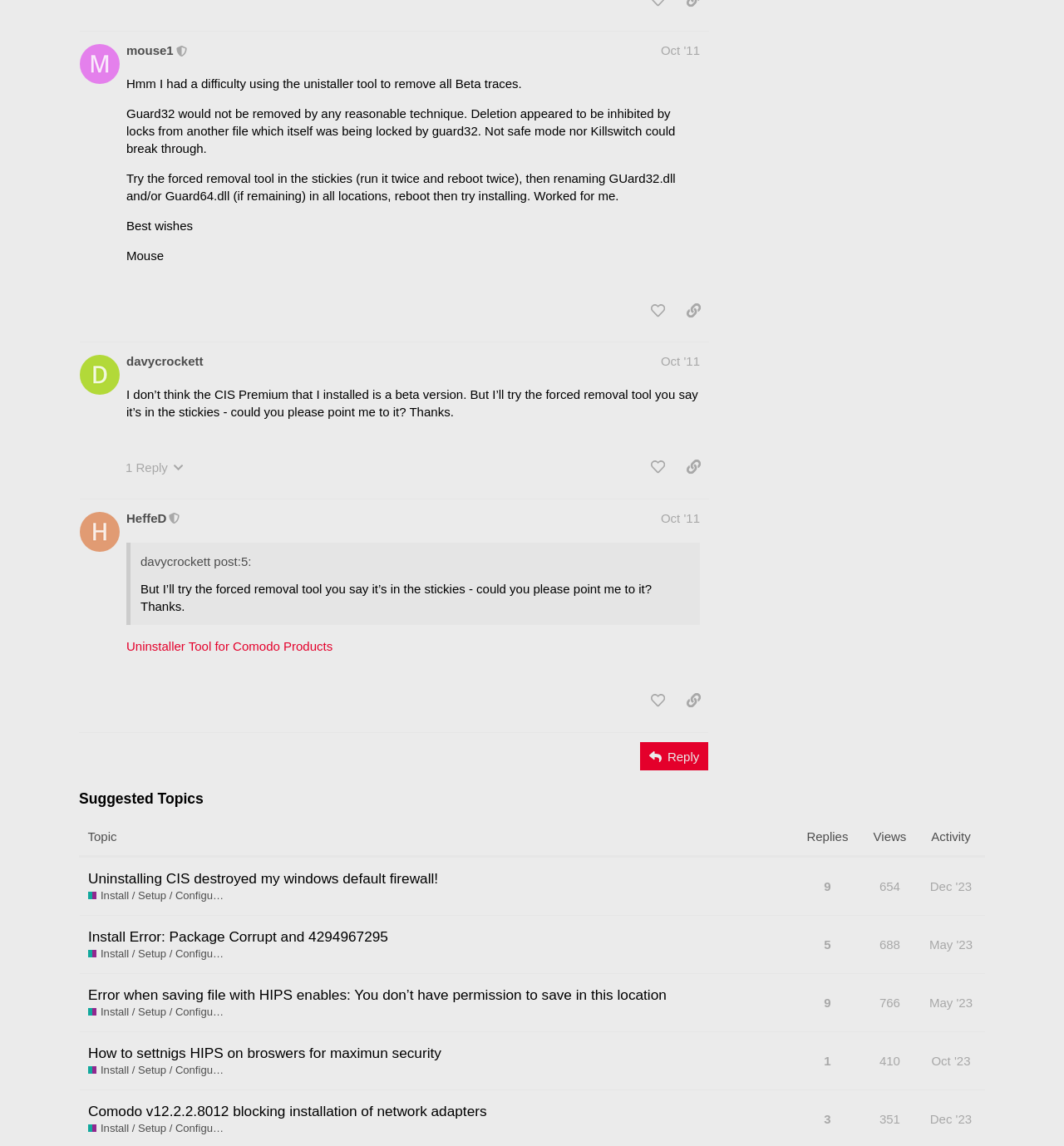Locate the bounding box coordinates of the area to click to fulfill this instruction: "View suggested topic 'Uninstalling CIS destroyed my windows default firewall!' ". The bounding box should be presented as four float numbers between 0 and 1, in the order [left, top, right, bottom].

[0.075, 0.747, 0.748, 0.799]